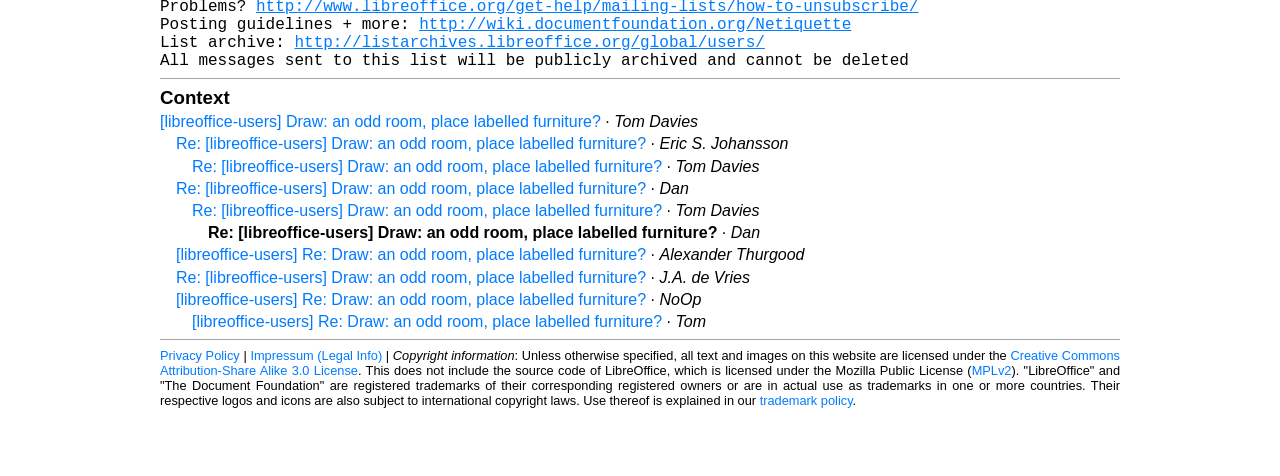Can you provide the bounding box coordinates for the element that should be clicked to implement the instruction: "Access list archive"?

[0.23, 0.071, 0.598, 0.109]